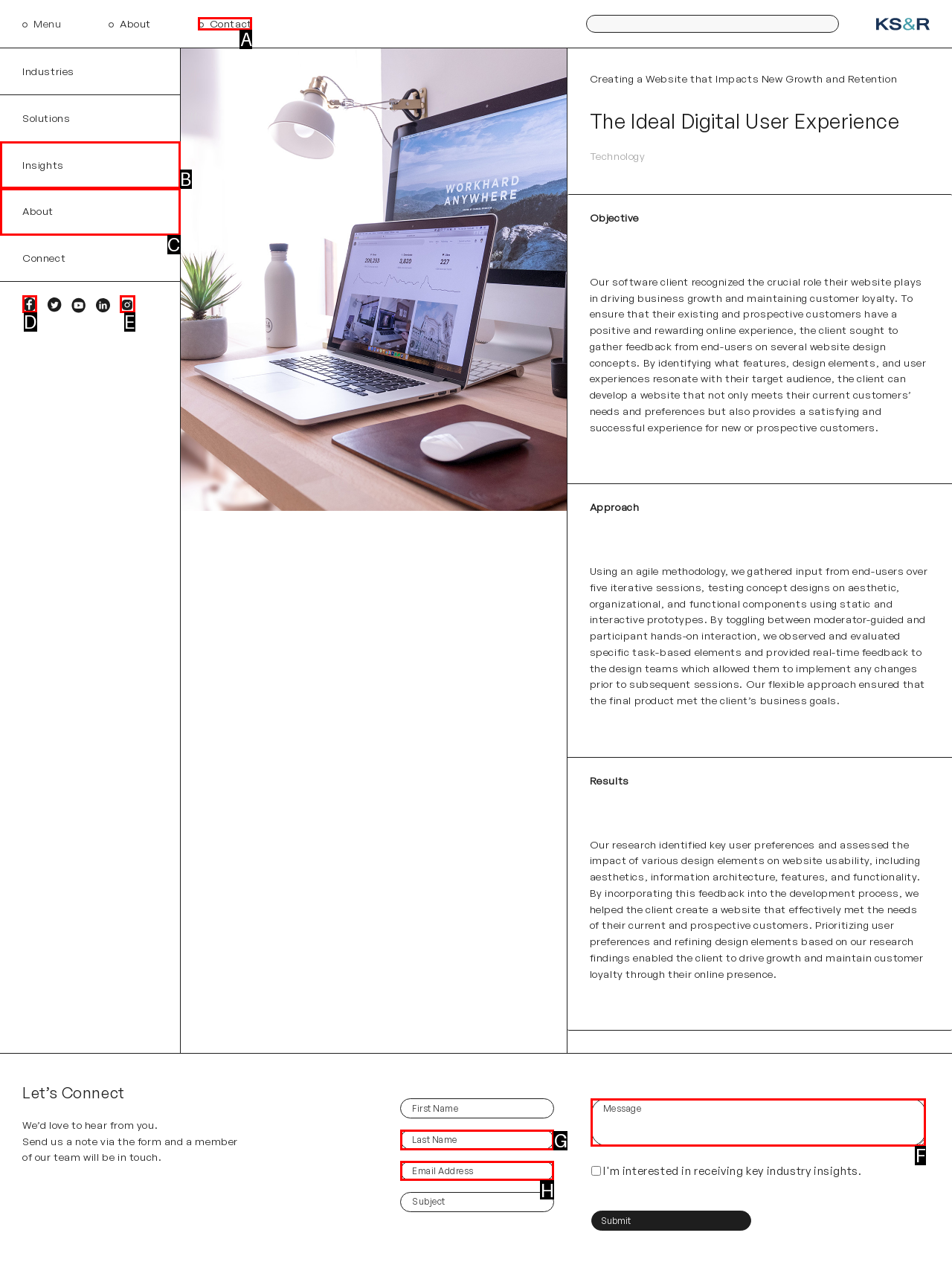Identify the letter corresponding to the UI element that matches this description: name="input_2" placeholder="Last Name"
Answer using only the letter from the provided options.

G